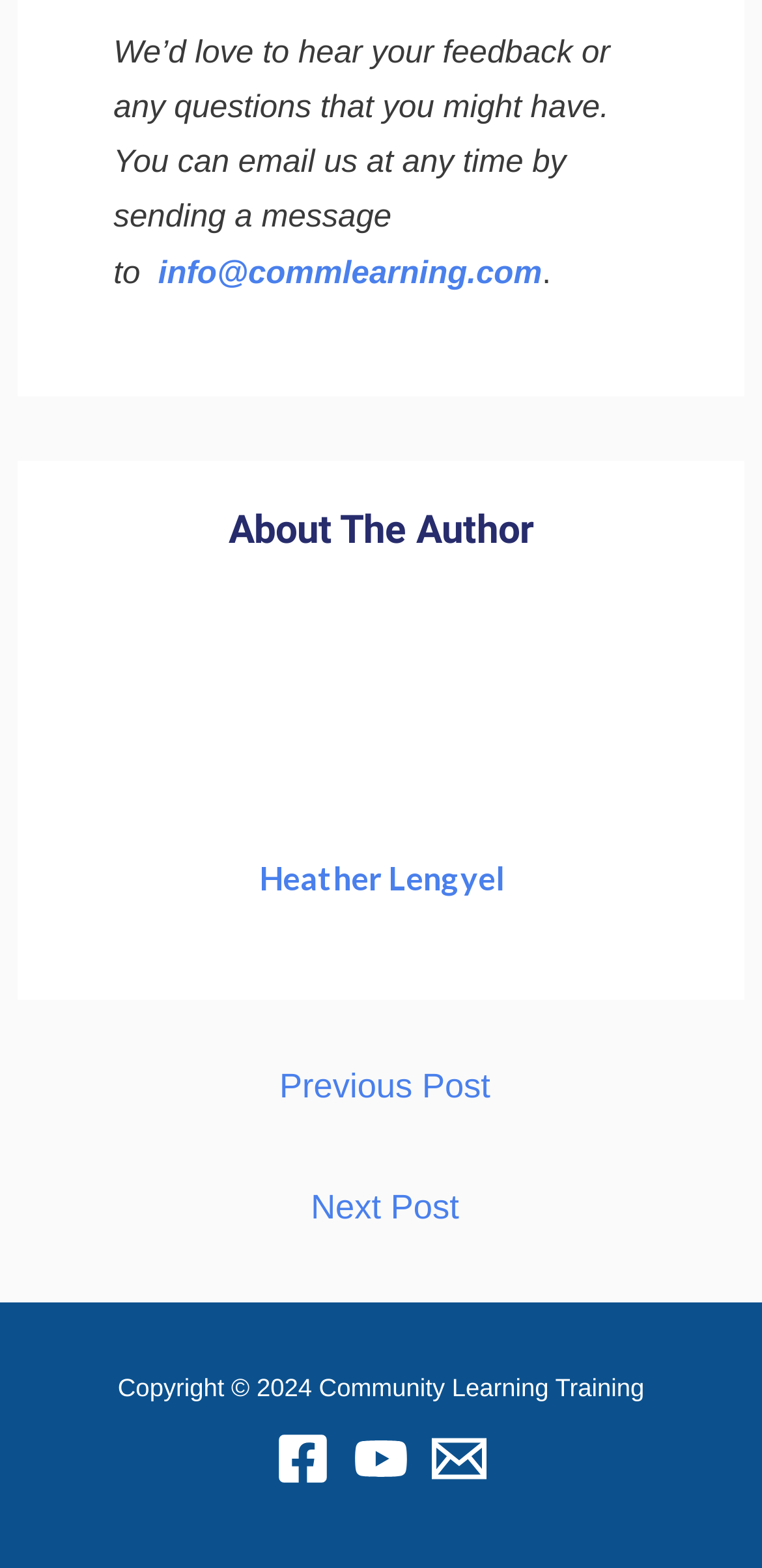Respond to the question below with a single word or phrase: What is the name of the author?

Heather Lengyel